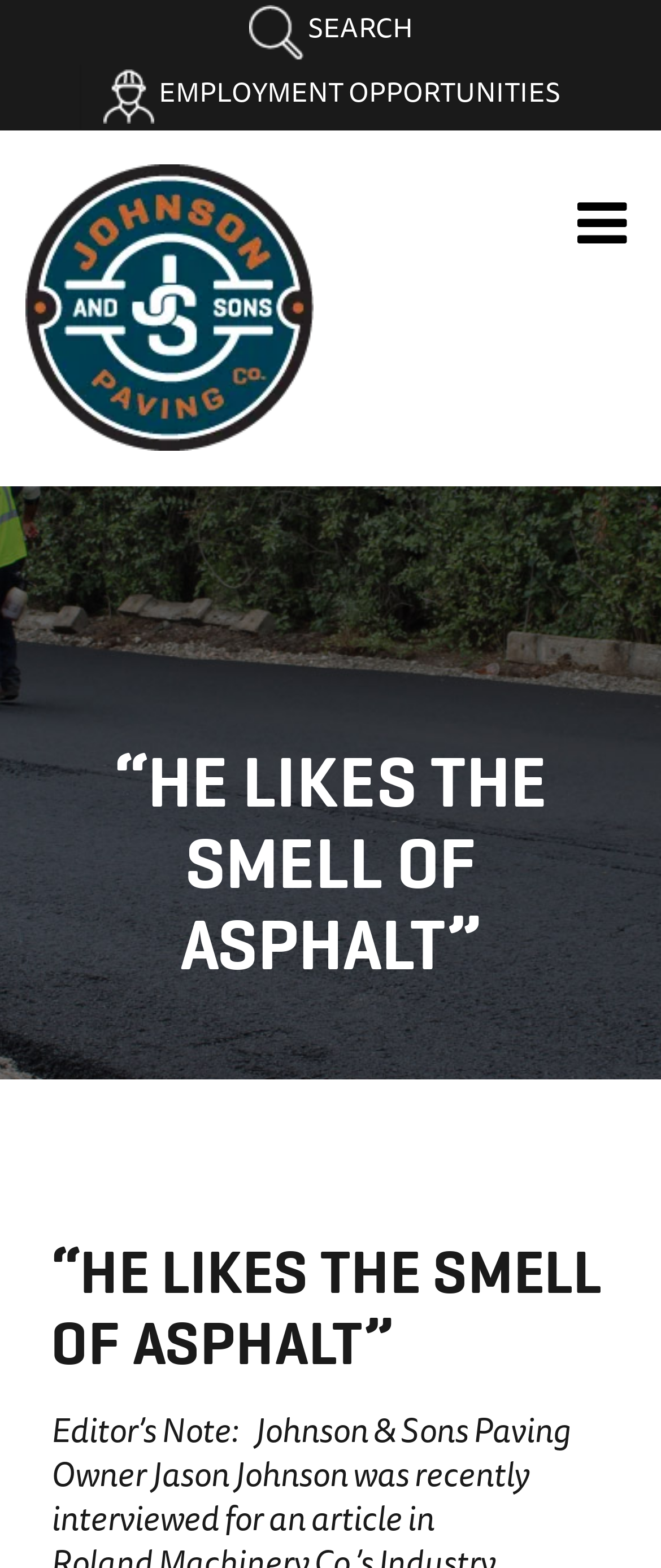Generate the text content of the main headline of the webpage.

“HE LIKES THE SMELL OF ASPHALT”